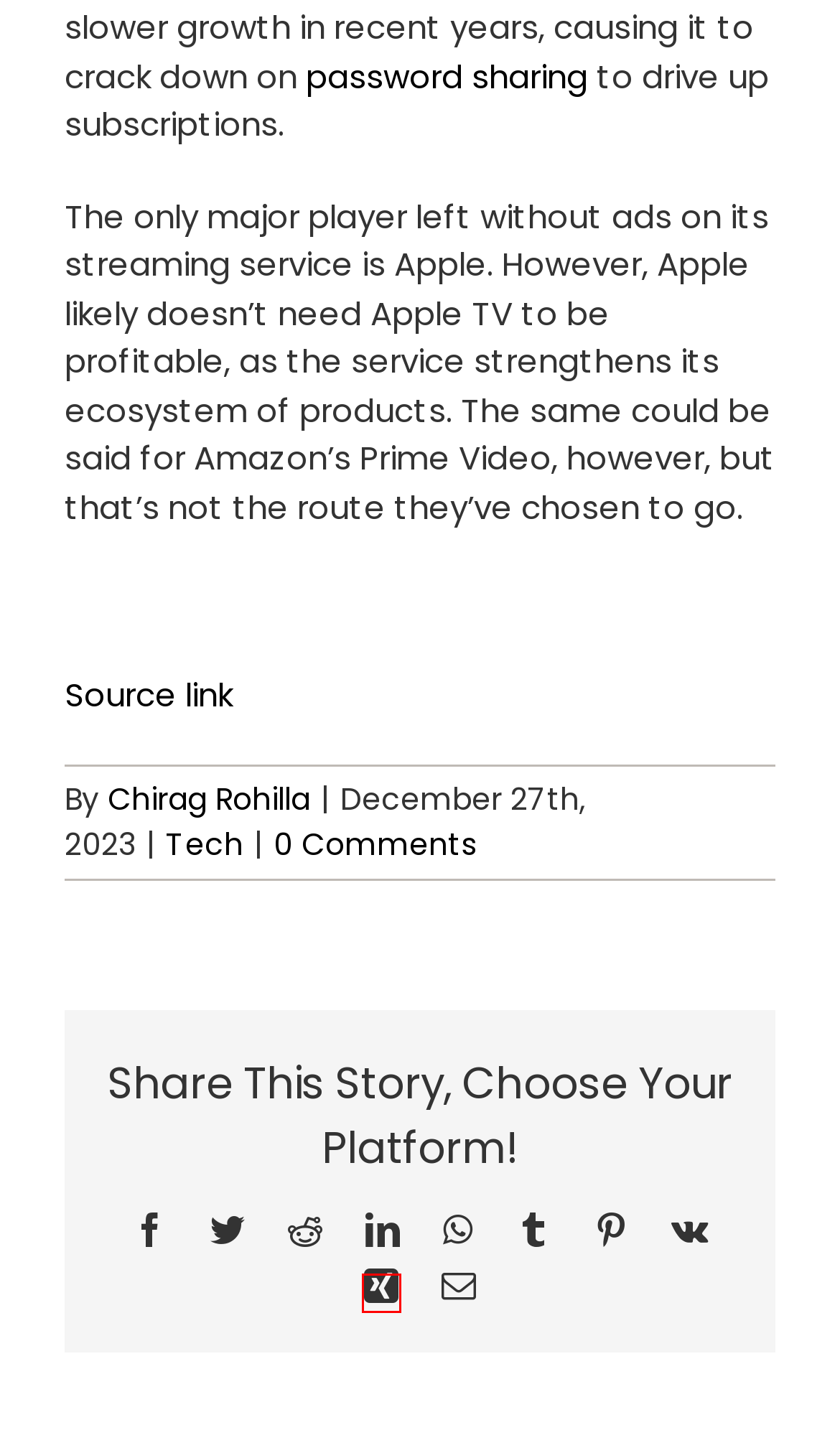You are presented with a screenshot of a webpage that includes a red bounding box around an element. Determine which webpage description best matches the page that results from clicking the element within the red bounding box. Here are the candidates:
A. Home - Chirag Rohilla
B. Bei XING anmelden
C. Privacy policy - Chirag Rohilla
D. Disney+ with ads: Price, release date, and more | TechHive
E. Log In ‹ Chirag Rohilla — WordPress
F. About - Chirag Rohilla
G. Netflix Starting From $6.99 a Month  -  About Netflix
H. Chirag Rohilla - Chirag Rohilla

B